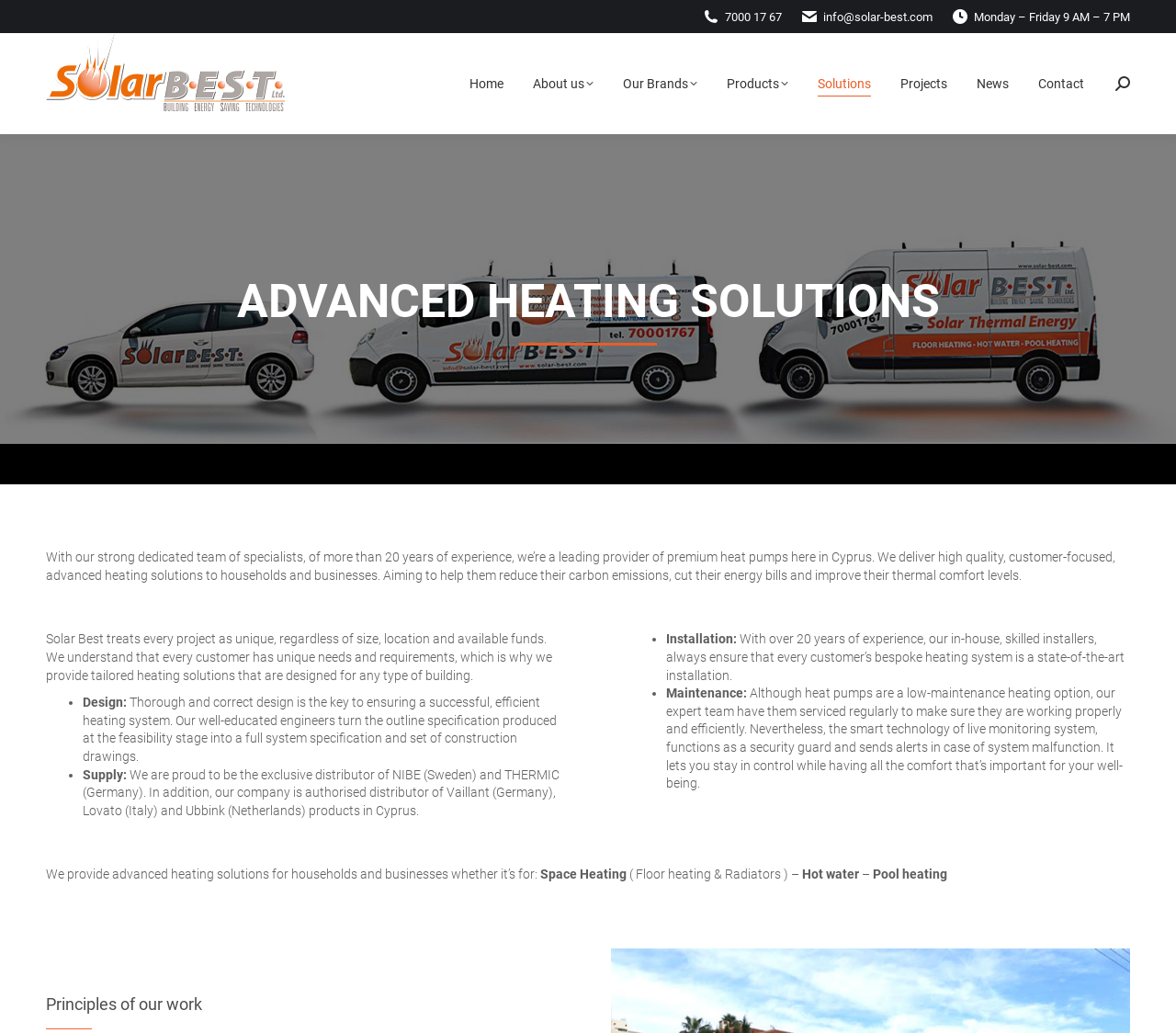Provide a brief response to the question below using a single word or phrase: 
What is the company name?

Solar BEST Ltd